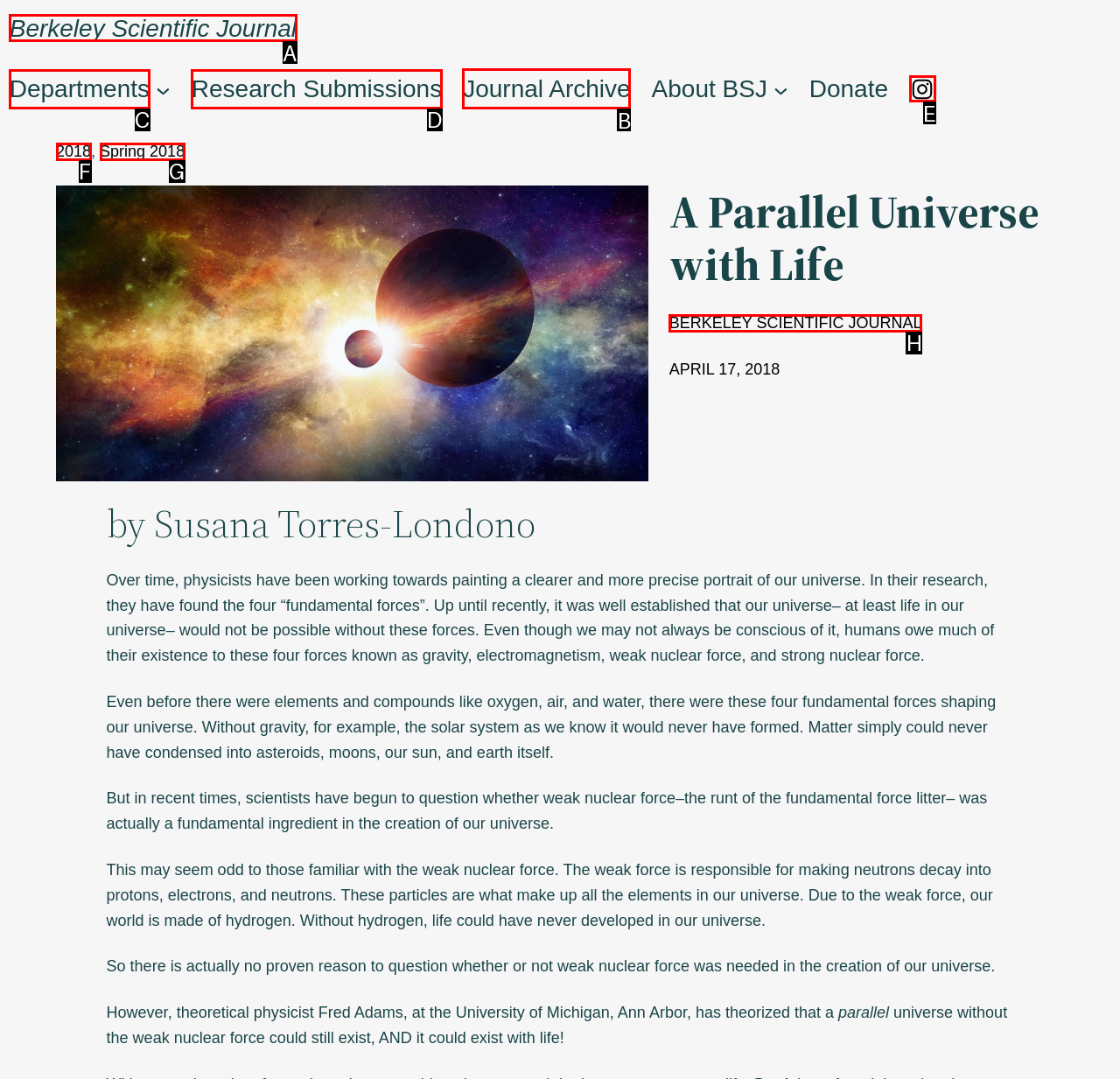Which UI element should you click on to achieve the following task: Click on the 'Journal Archive' link? Provide the letter of the correct option.

B